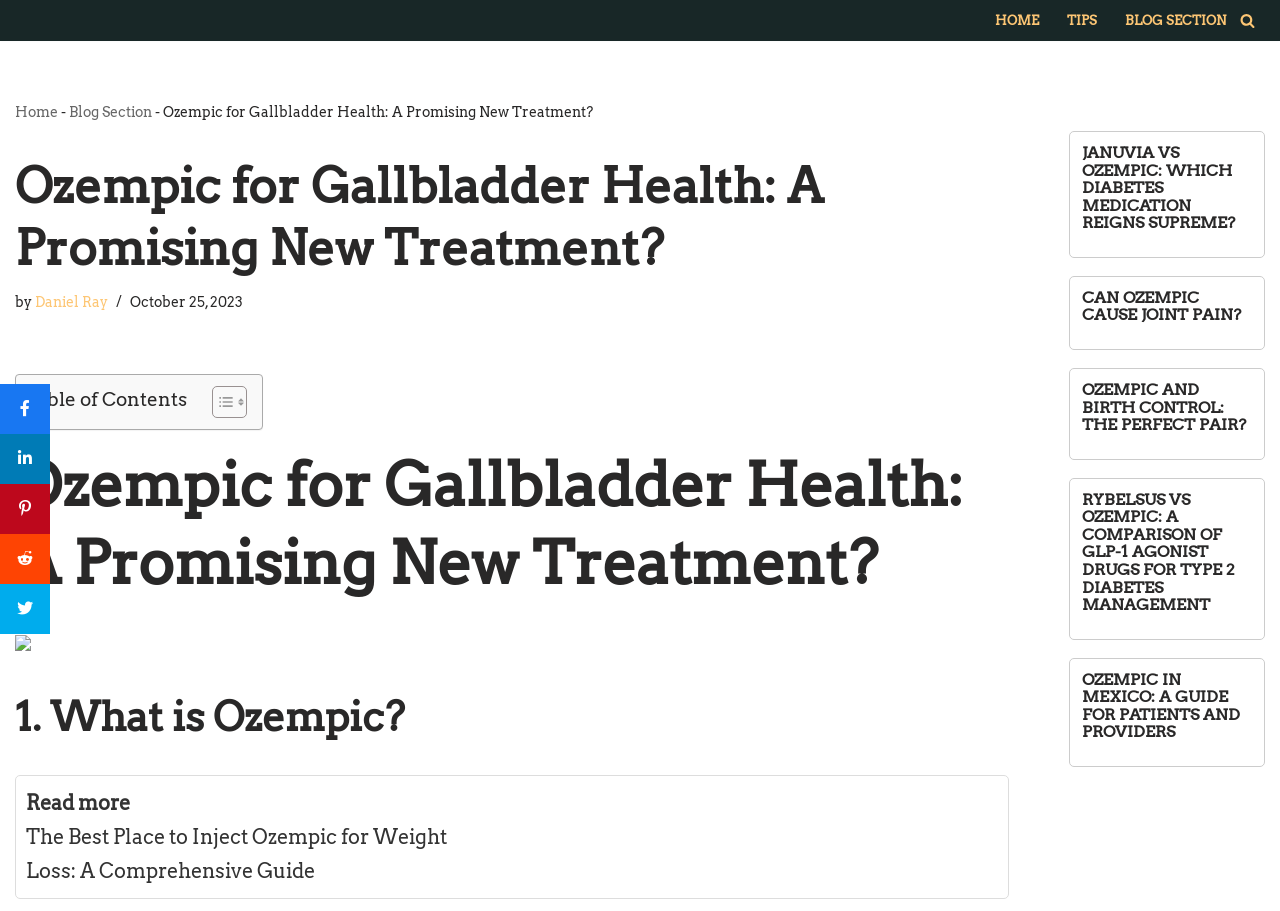Provide a comprehensive description of the webpage.

This webpage is about Ozempic, a medication used to treat type 2 diabetes. At the top, there is a navigation menu with links to "HOME", "TIPS", and "BLOG SECTION". On the top right, there is a search bar with a magnifying glass icon. Below the navigation menu, there is a breadcrumb trail showing the current page's location within the website.

The main content of the page is an article titled "Ozempic for Gallbladder Health: A Promising New Treatment?" written by Daniel Ray and published on October 25, 2023. The article has a table of contents on the left side, which can be toggled on and off. The article itself is divided into sections, with headings such as "What is Ozempic?" and "Read more The Best Place to Inject Ozempic for Weight Loss: A Comprehensive Guide".

On the right side of the page, there is a complementary section with links to related articles, including "JANUVIA VS OZEMPIC: WHICH DIABETES MEDICATION REIGNS SUPREME?", "CAN OZEMPIC CAUSE JOINT PAIN?", and others. Each link has a heading that summarizes the article's content.

At the bottom of the page, there are social media sharing links, including "Share", "Pin", "Share", and "Tweet".